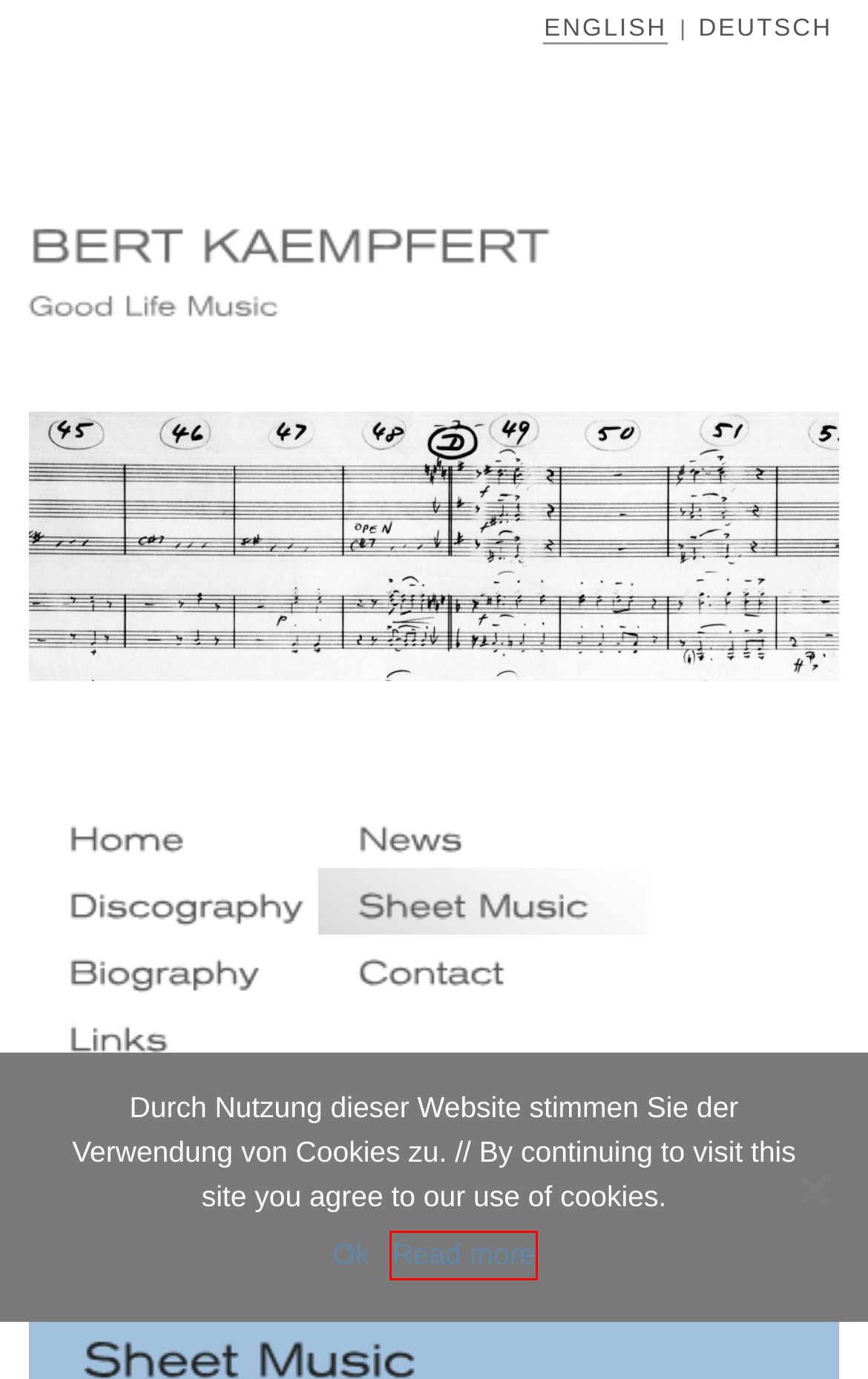Look at the screenshot of a webpage where a red rectangle bounding box is present. Choose the webpage description that best describes the new webpage after clicking the element inside the red bounding box. Here are the candidates:
A. Bert Kaempfert - Privacy statement
B. Bert Kaempfert - Imprint
C. Bert Kaempfert - News
D. Bert Kaempfert - Biography
E. bert kaempfert - Produktsuche
F. Bert Kaempfert | Official Website
G. Bert Kaempfert - Links
H. Bert Kaempfert - Contact

A